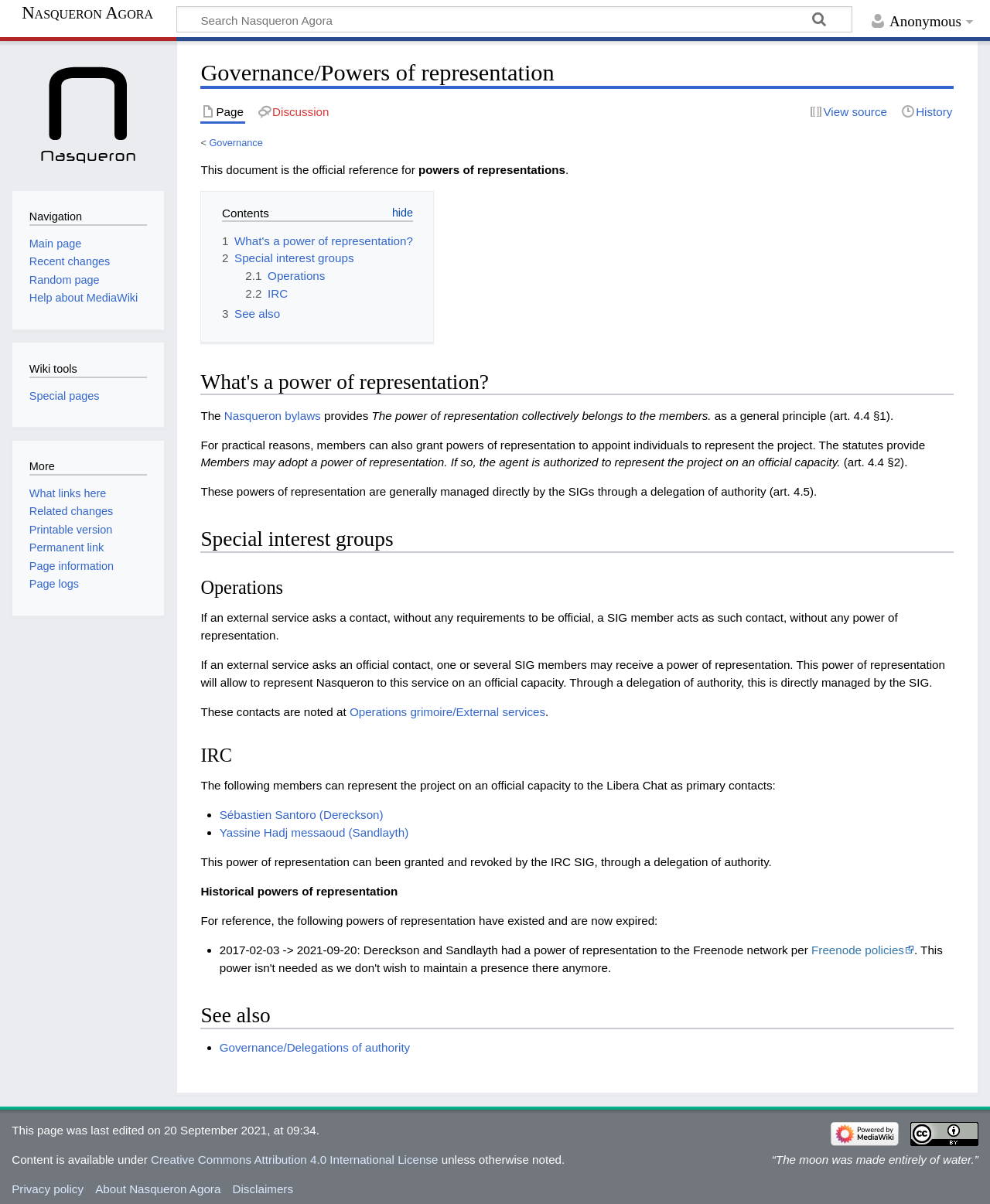Please reply with a single word or brief phrase to the question: 
What is the name of the project?

Nasqueron